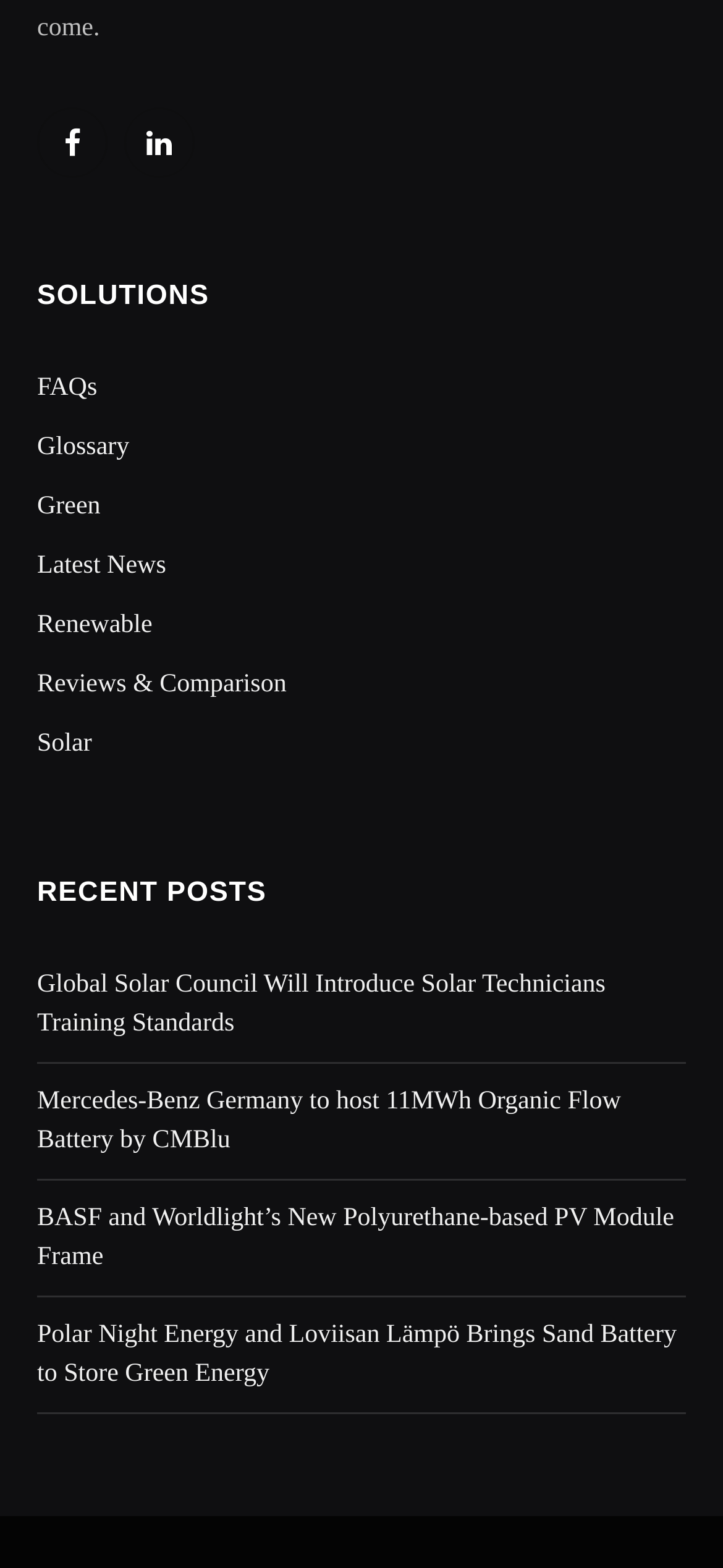What is the topic of the third recent post?
Using the image as a reference, give a one-word or short phrase answer.

PV Module Frame